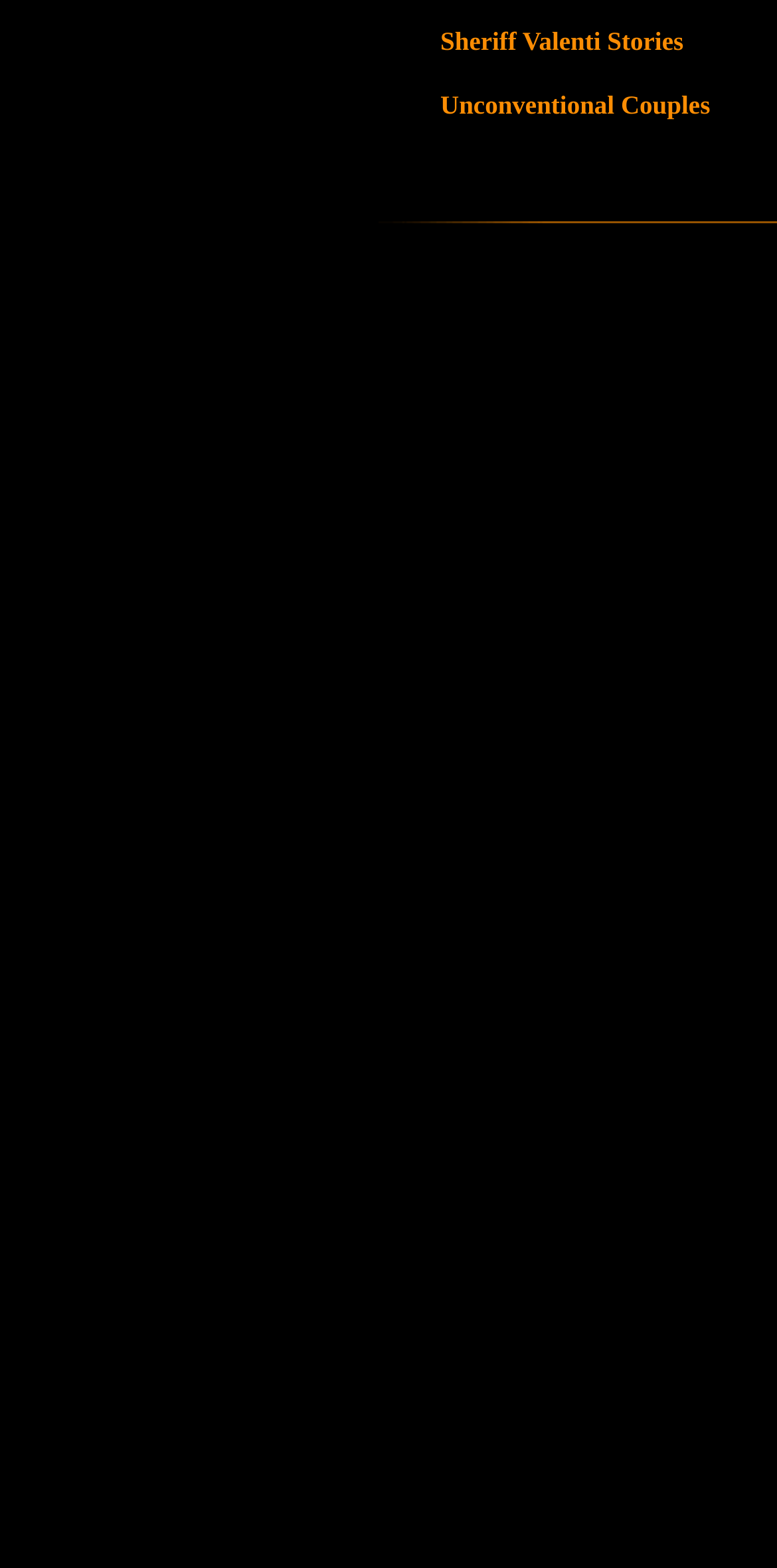Extract the bounding box coordinates for the UI element described as: "Unconventional Couples".

[0.567, 0.057, 0.914, 0.076]